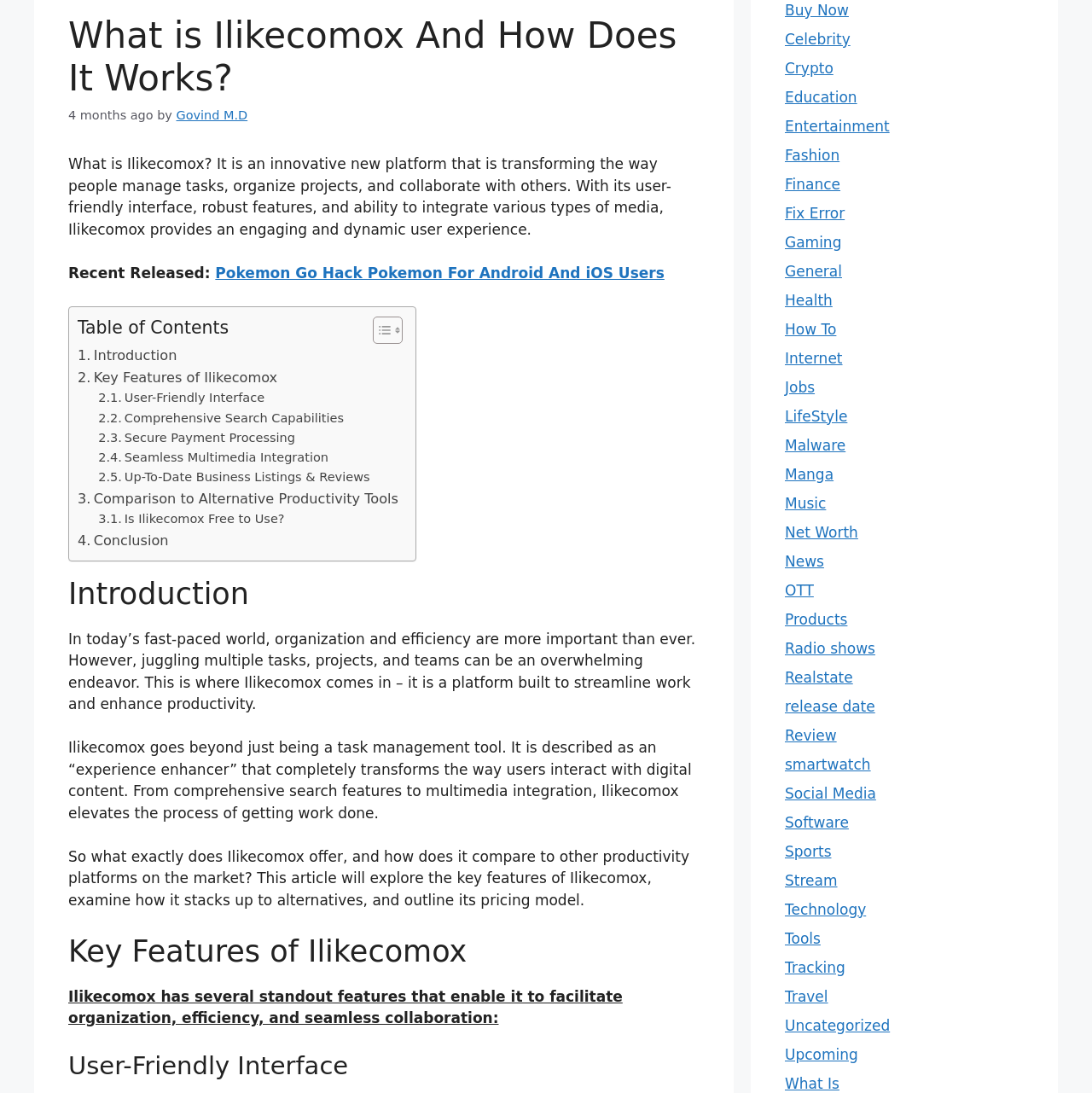Determine the bounding box coordinates for the HTML element described here: "Is Ilikecomox Free to Use?".

[0.09, 0.466, 0.261, 0.485]